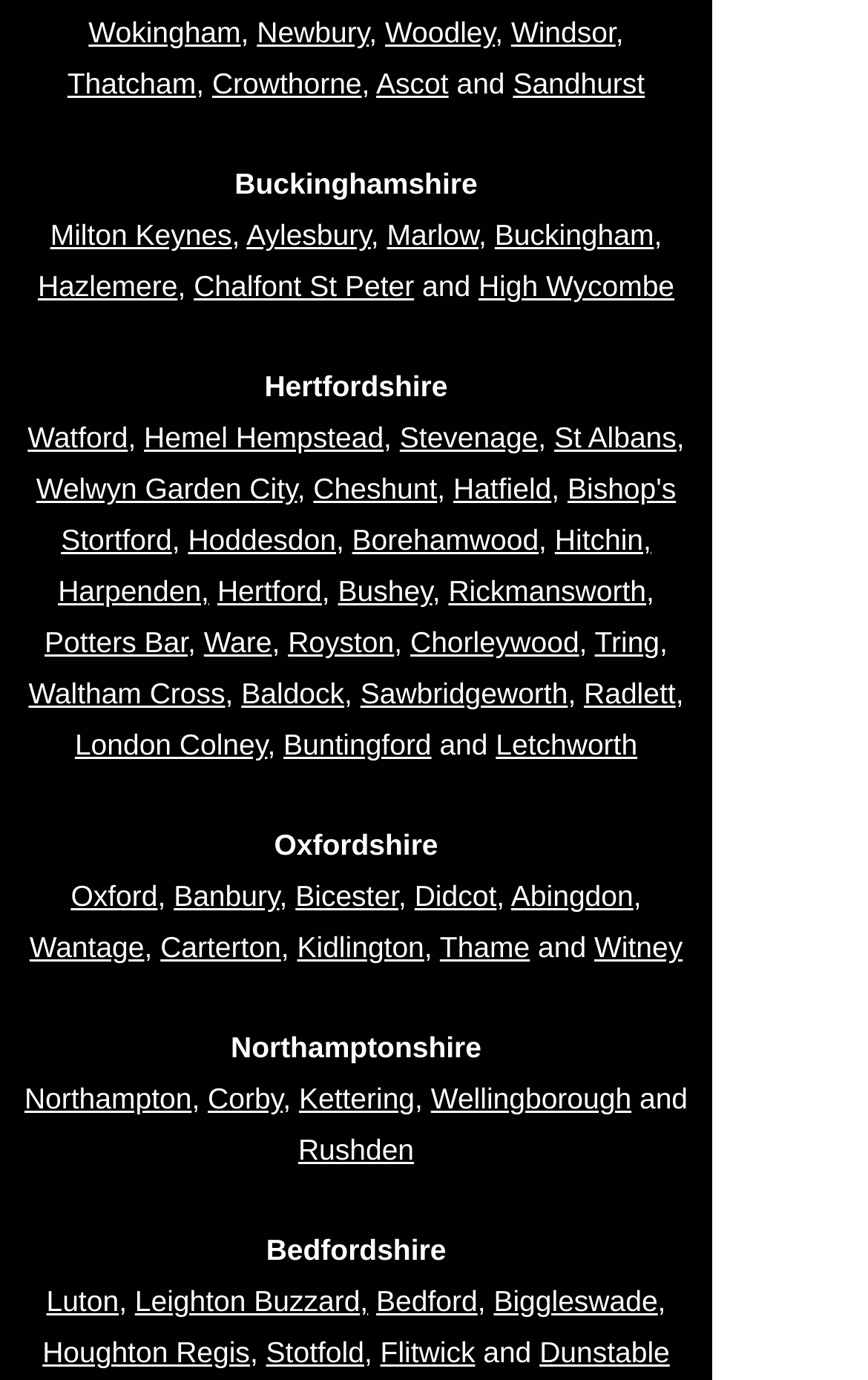Could you locate the bounding box coordinates for the section that should be clicked to accomplish this task: "Browse Northampton".

[0.028, 0.784, 0.221, 0.808]